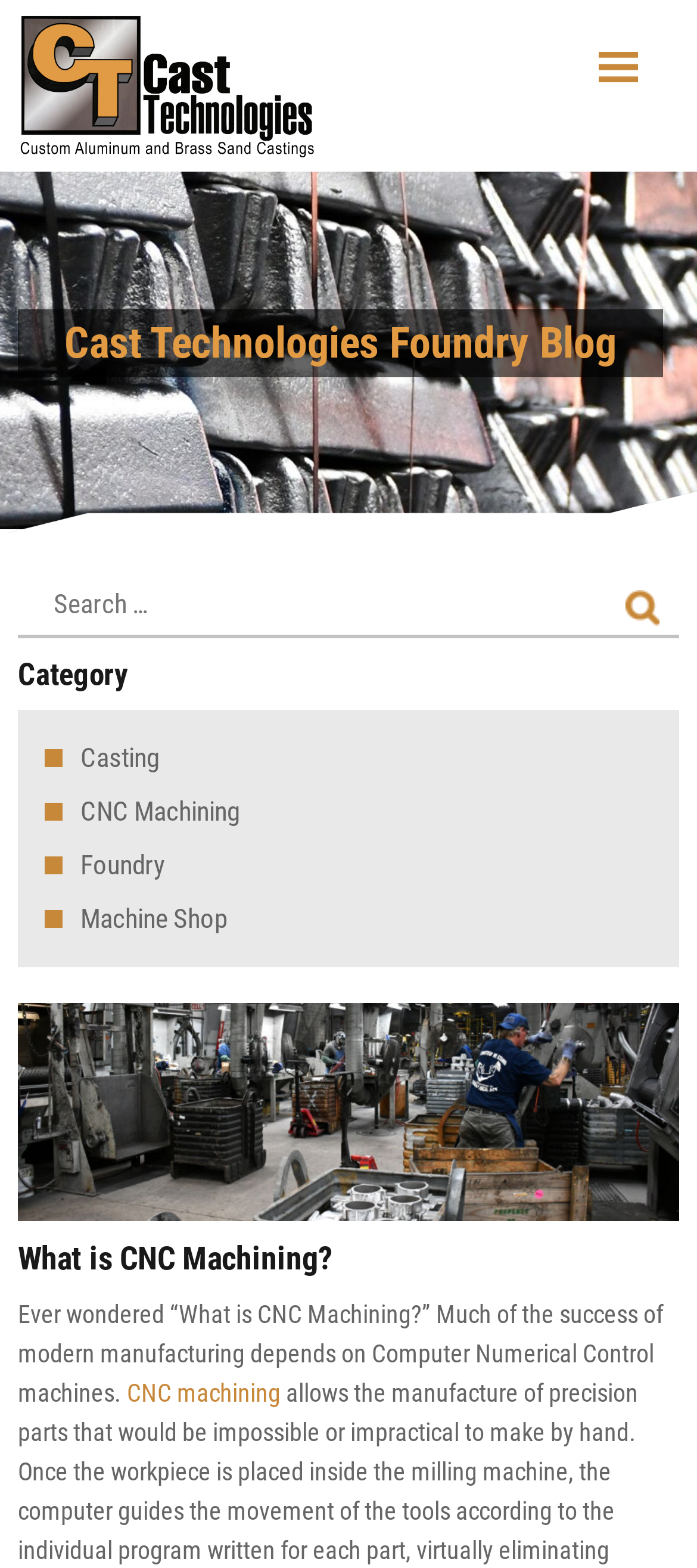Utilize the information from the image to answer the question in detail:
What is the name of the company?

The company name can be found in the top-left corner of the webpage, where the logo is located, and it is also mentioned in the link 'Cast Technologies'.